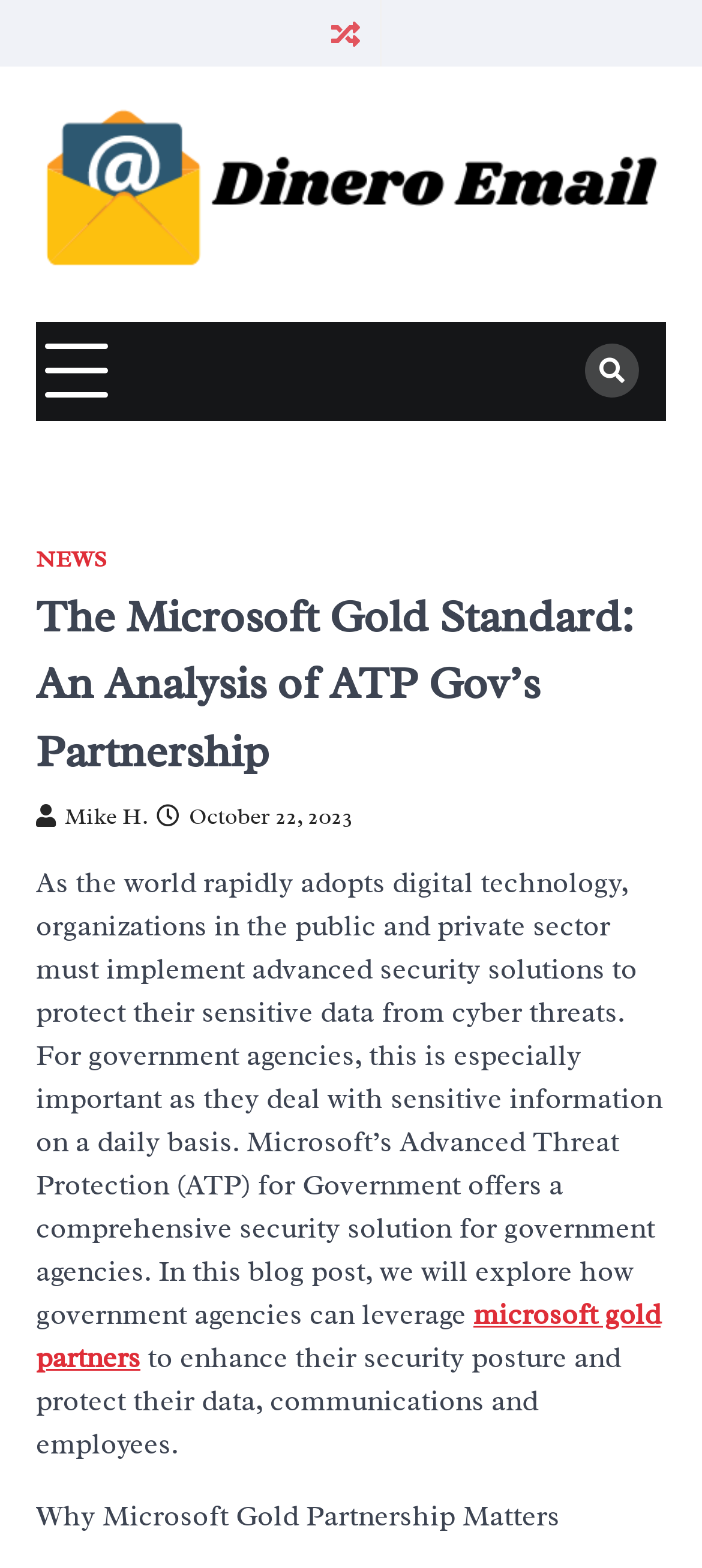Using a single word or phrase, answer the following question: 
What is the benefit of Microsoft Gold Partnership for government agencies?

Enhance security posture